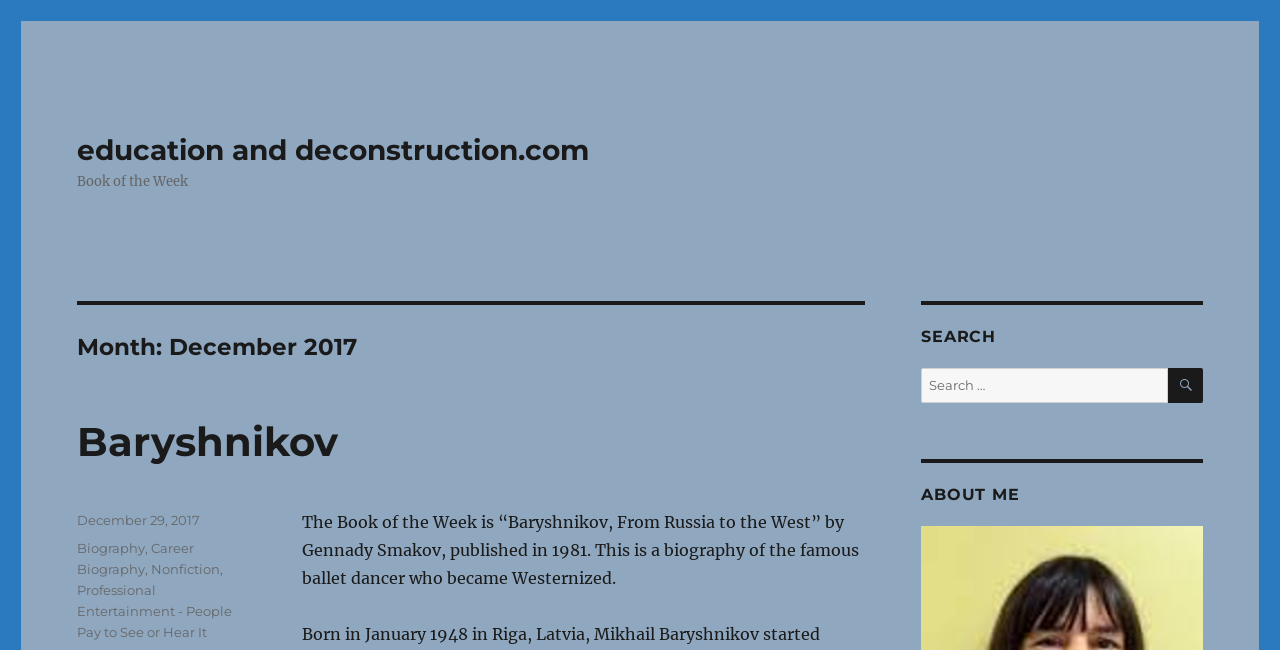Predict the bounding box of the UI element based on this description: "December 29, 2017June 8, 2023".

[0.06, 0.788, 0.156, 0.812]